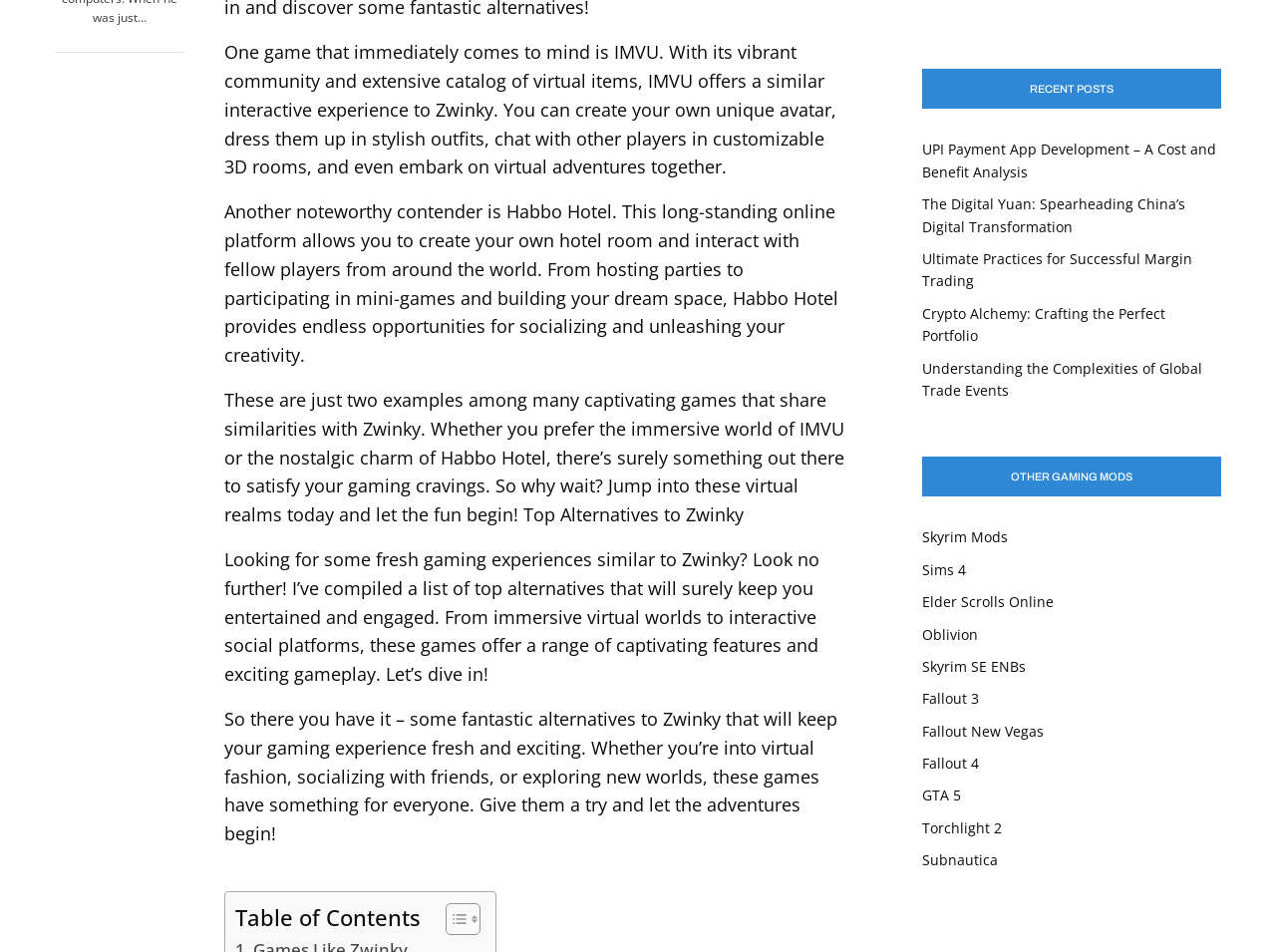Can you specify the bounding box coordinates of the area that needs to be clicked to fulfill the following instruction: "Check out the alternatives to Zwinky"?

[0.176, 0.042, 0.656, 0.188]